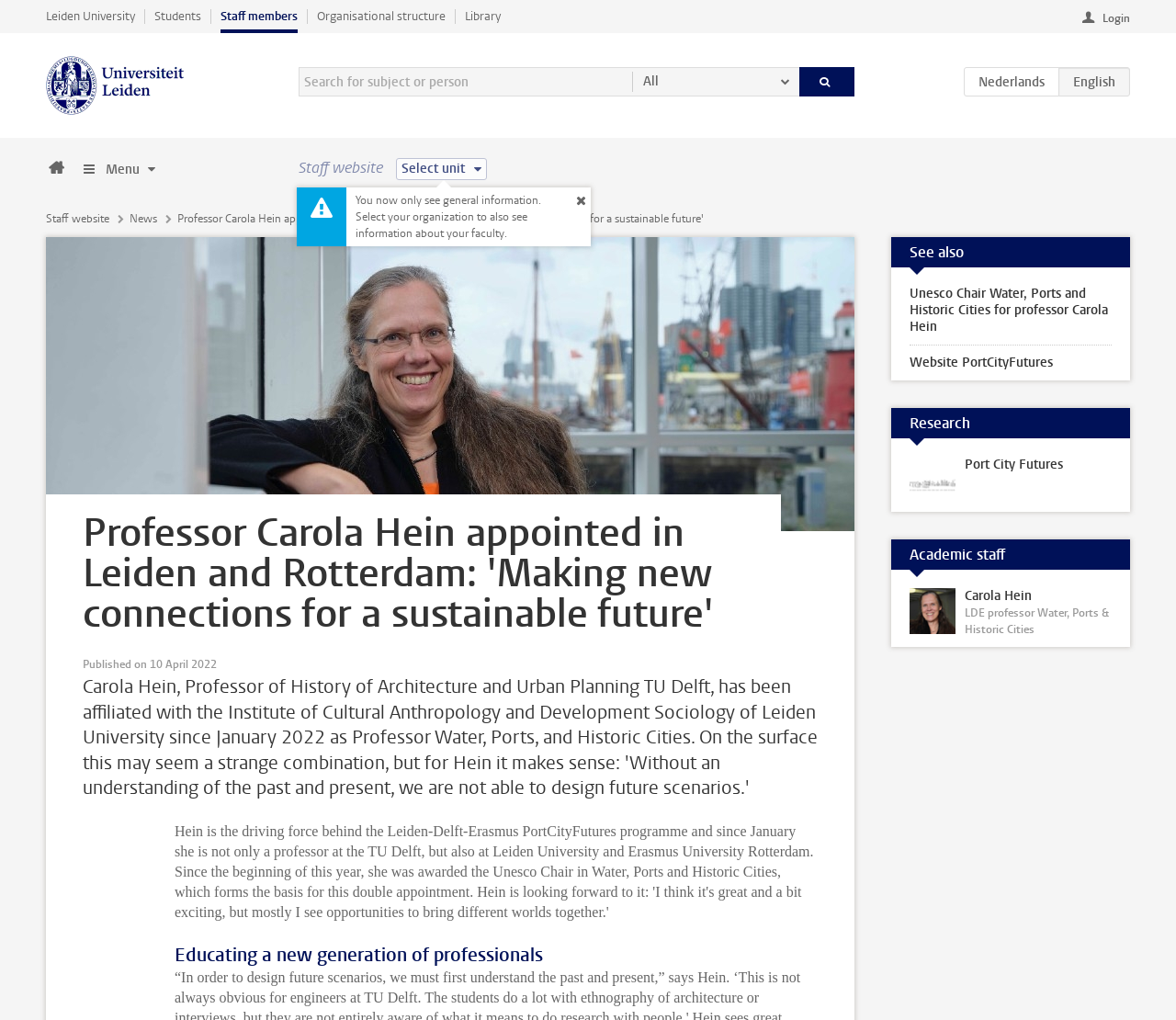Using a single word or phrase, answer the following question: 
What is the research area mentioned?

Port City Futures